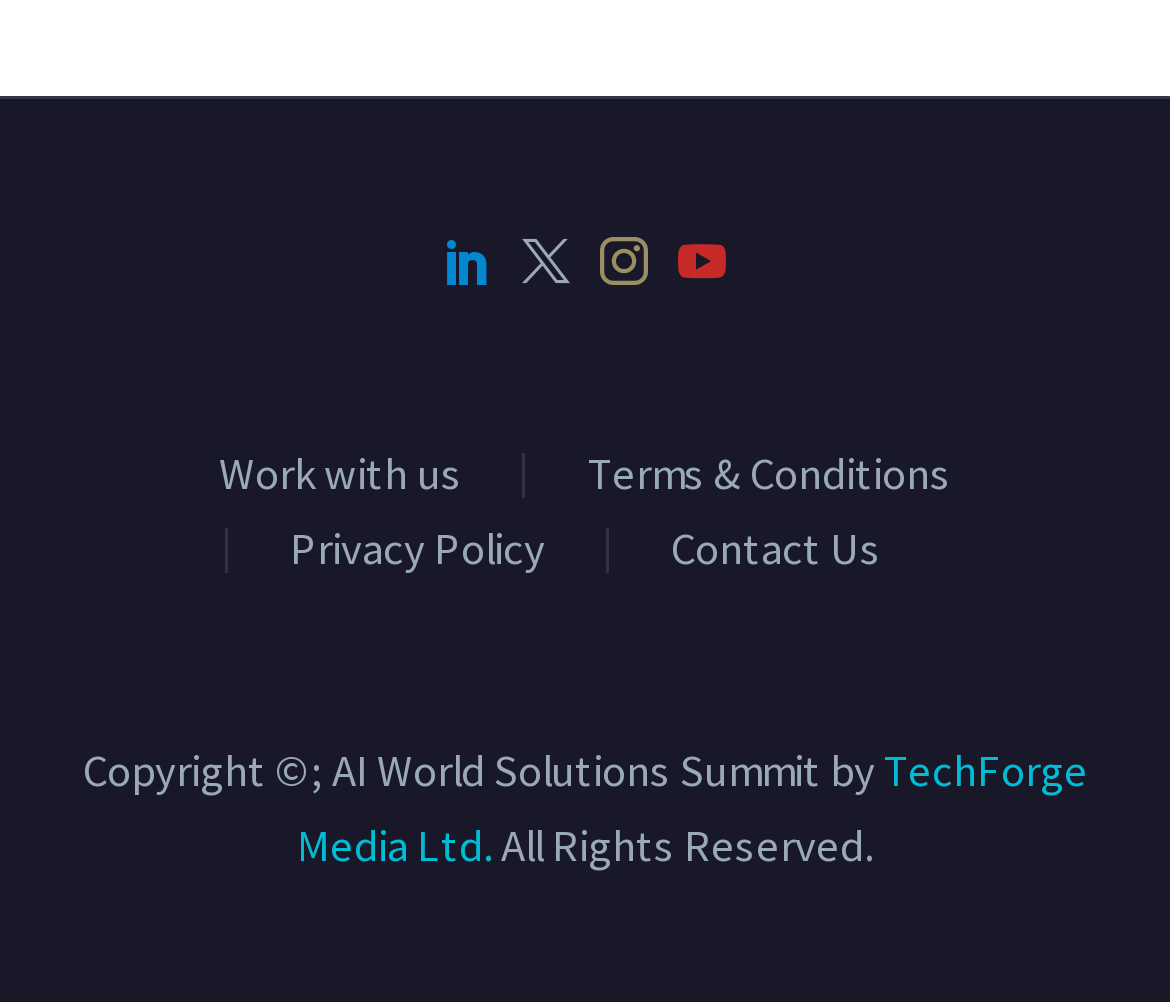Kindly provide the bounding box coordinates of the section you need to click on to fulfill the given instruction: "Read the Privacy Policy".

[0.247, 0.526, 0.465, 0.571]